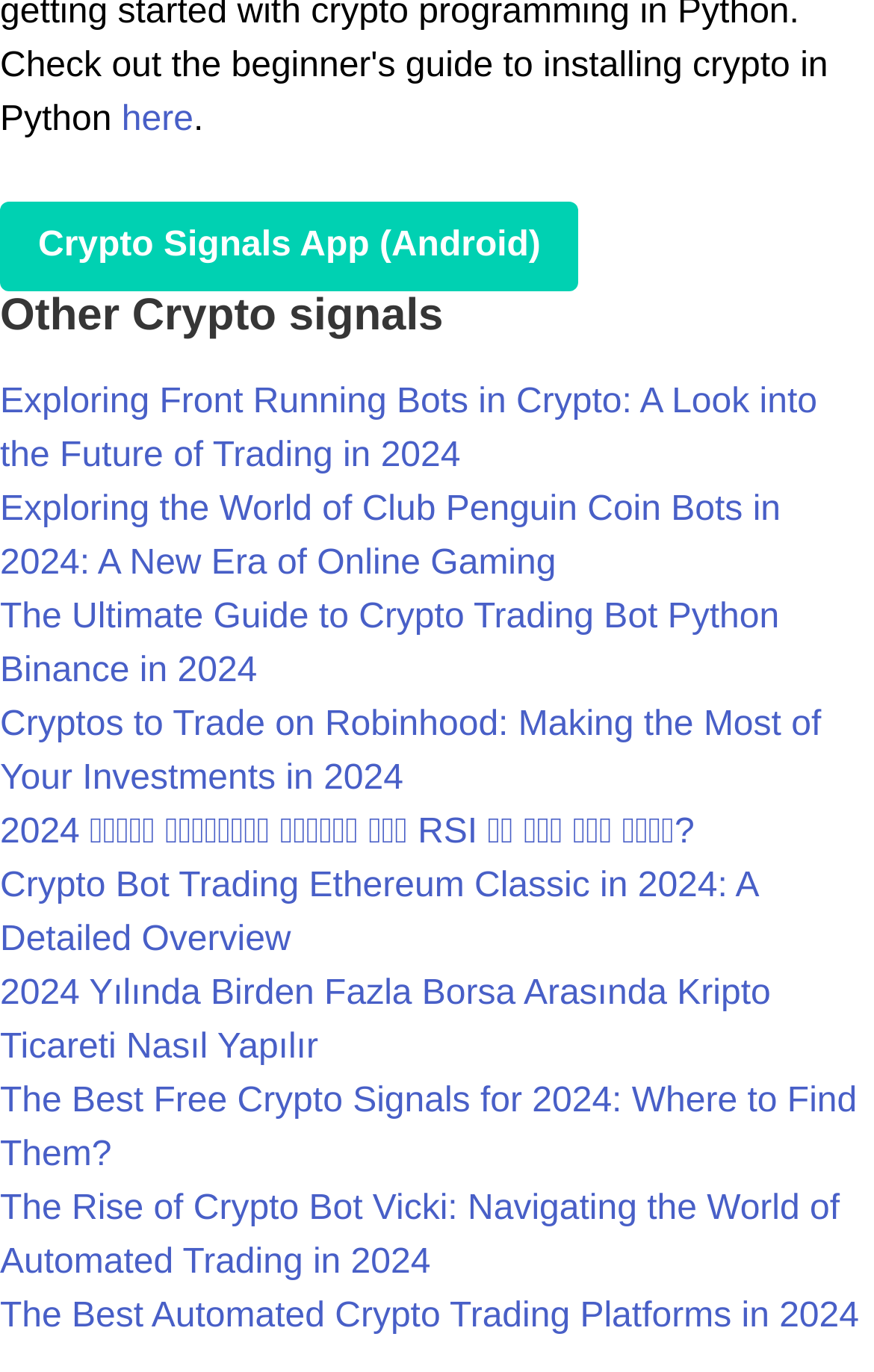Please determine the bounding box coordinates for the UI element described here. Use the format (top-left x, top-left y, bottom-right x, bottom-right y) with values bounded between 0 and 1: here

[0.139, 0.073, 0.221, 0.1]